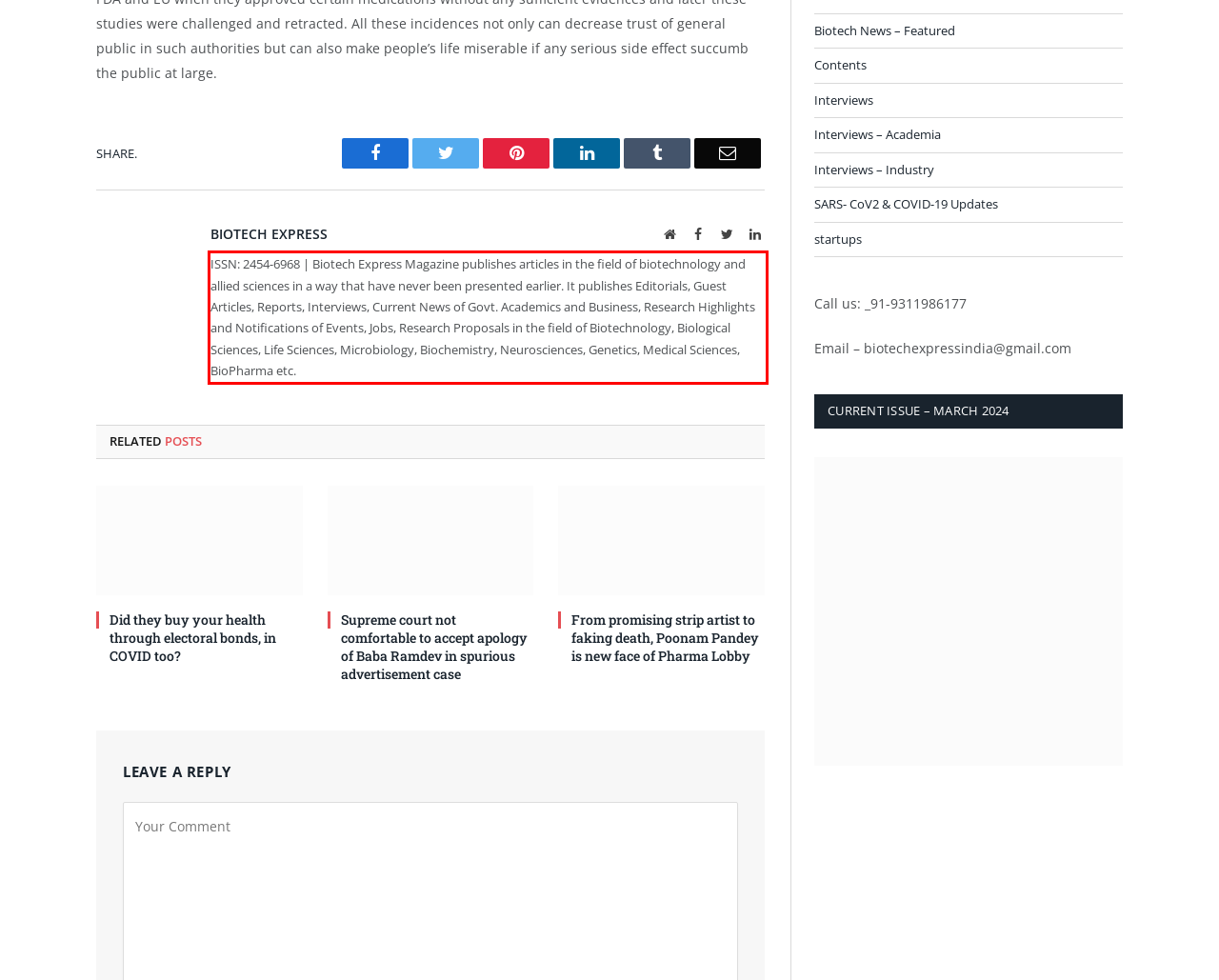You are provided with a screenshot of a webpage that includes a red bounding box. Extract and generate the text content found within the red bounding box.

ISSN: 2454-6968 | Biotech Express Magazine publishes articles in the field of biotechnology and allied sciences in a way that have never been presented earlier. It publishes Editorials, Guest Articles, Reports, Interviews, Current News of Govt. Academics and Business, Research Highlights and Notifications of Events, Jobs, Research Proposals in the field of Biotechnology, Biological Sciences, Life Sciences, Microbiology, Biochemistry, Neurosciences, Genetics, Medical Sciences, BioPharma etc.